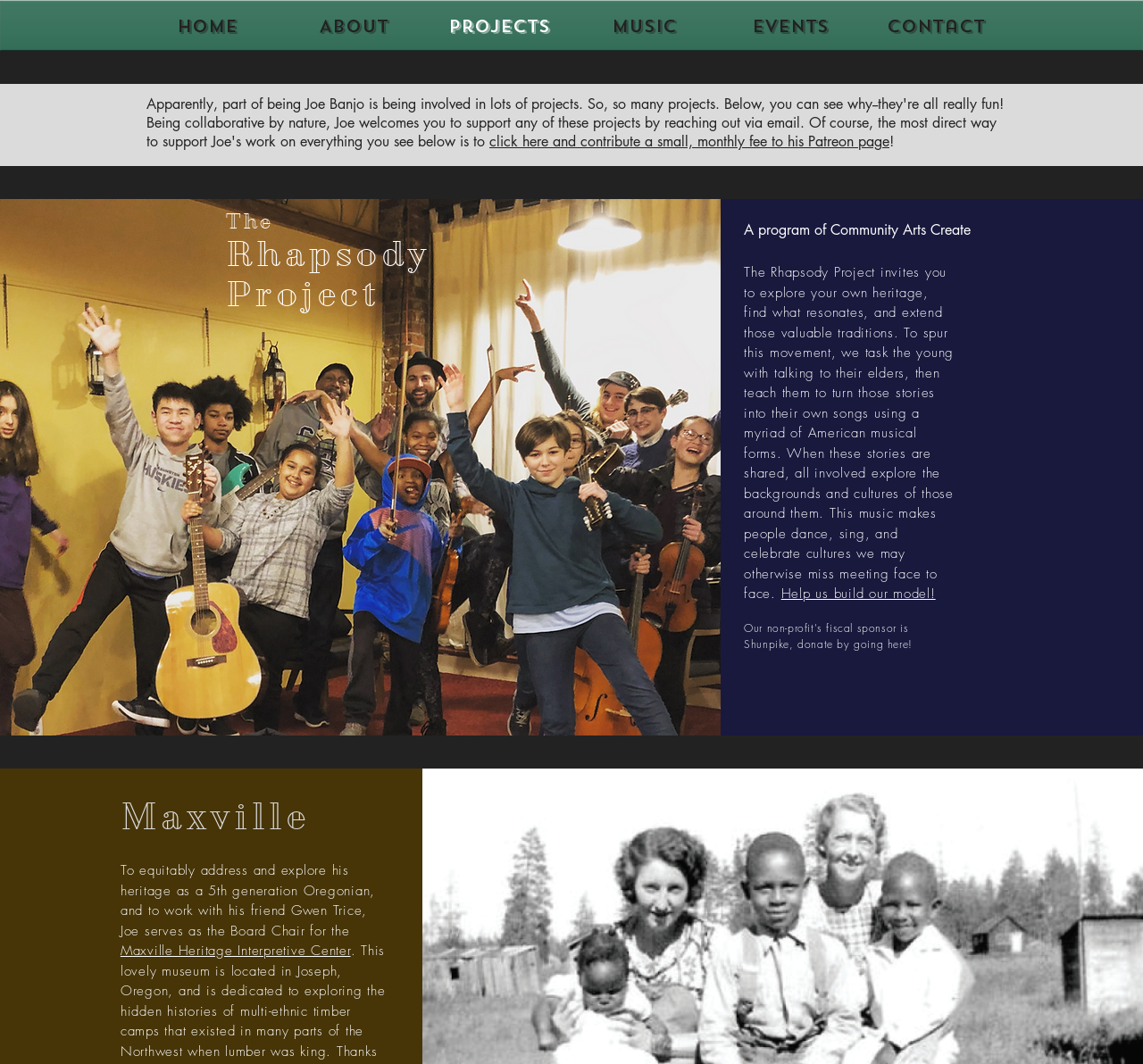Highlight the bounding box of the UI element that corresponds to this description: "Help us build our model!".

[0.683, 0.549, 0.819, 0.566]